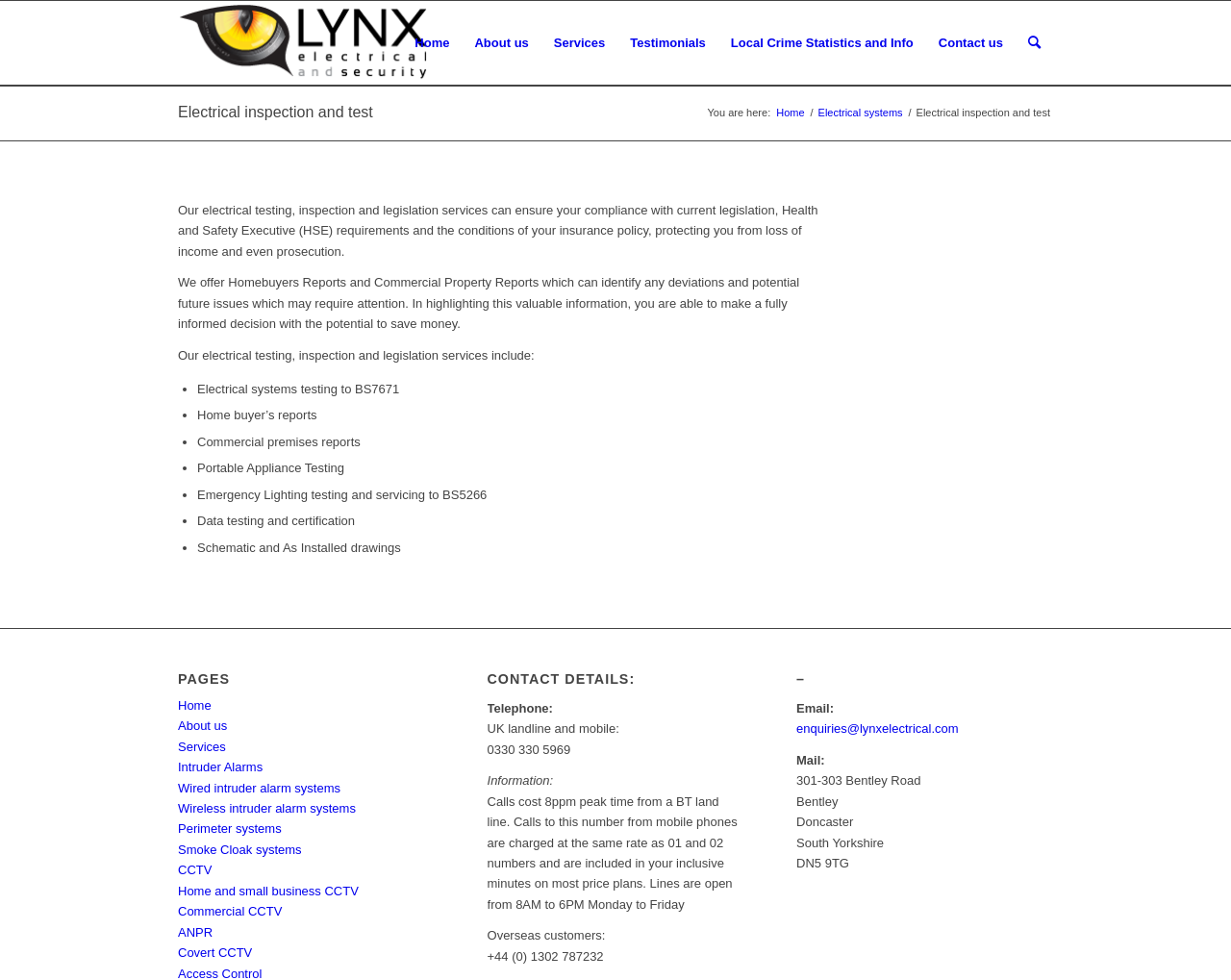Please find the bounding box coordinates of the clickable region needed to complete the following instruction: "Click on Search". The bounding box coordinates must consist of four float numbers between 0 and 1, i.e., [left, top, right, bottom].

[0.825, 0.001, 0.855, 0.087]